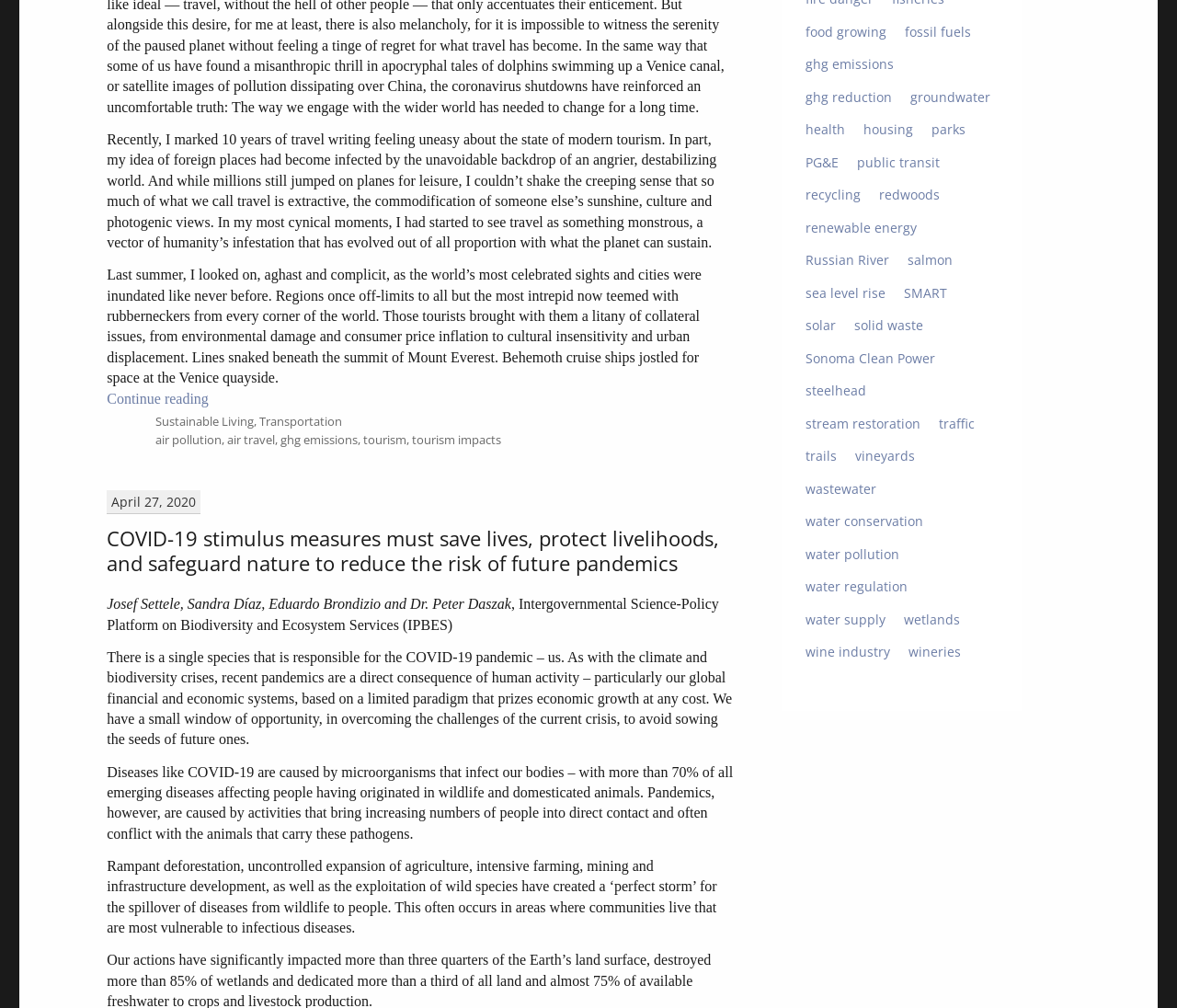Identify the bounding box coordinates of the element that should be clicked to fulfill this task: "Click on the link to continue reading the article". The coordinates should be provided as four float numbers between 0 and 1, i.e., [left, top, right, bottom].

[0.091, 0.387, 0.177, 0.403]